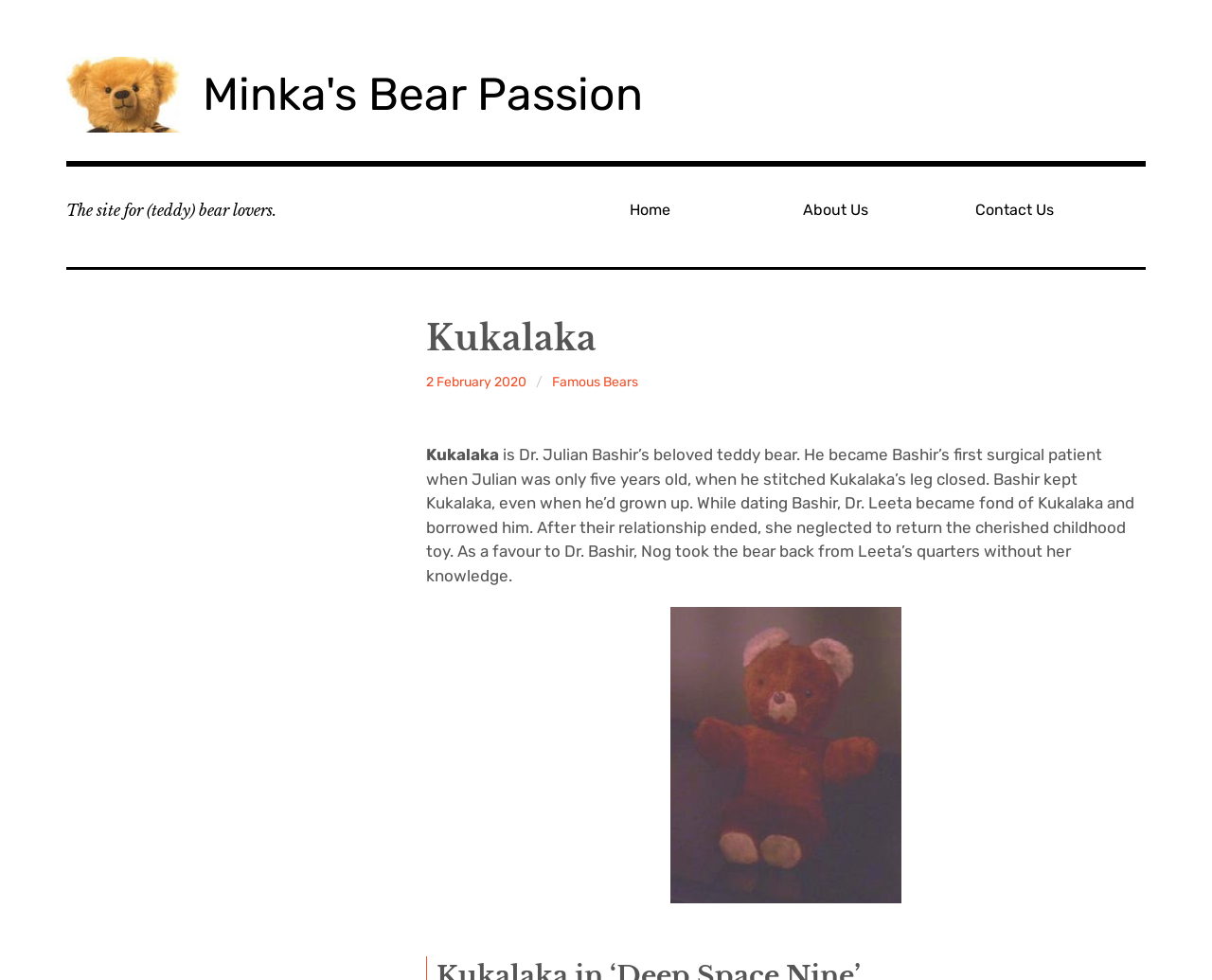Please provide a comprehensive answer to the question below using the information from the image: What is the name of Dr. Julian Bashir's teddy bear?

I found the answer by reading the static text that describes Kukalaka as Dr. Julian Bashir's beloved teddy bear.